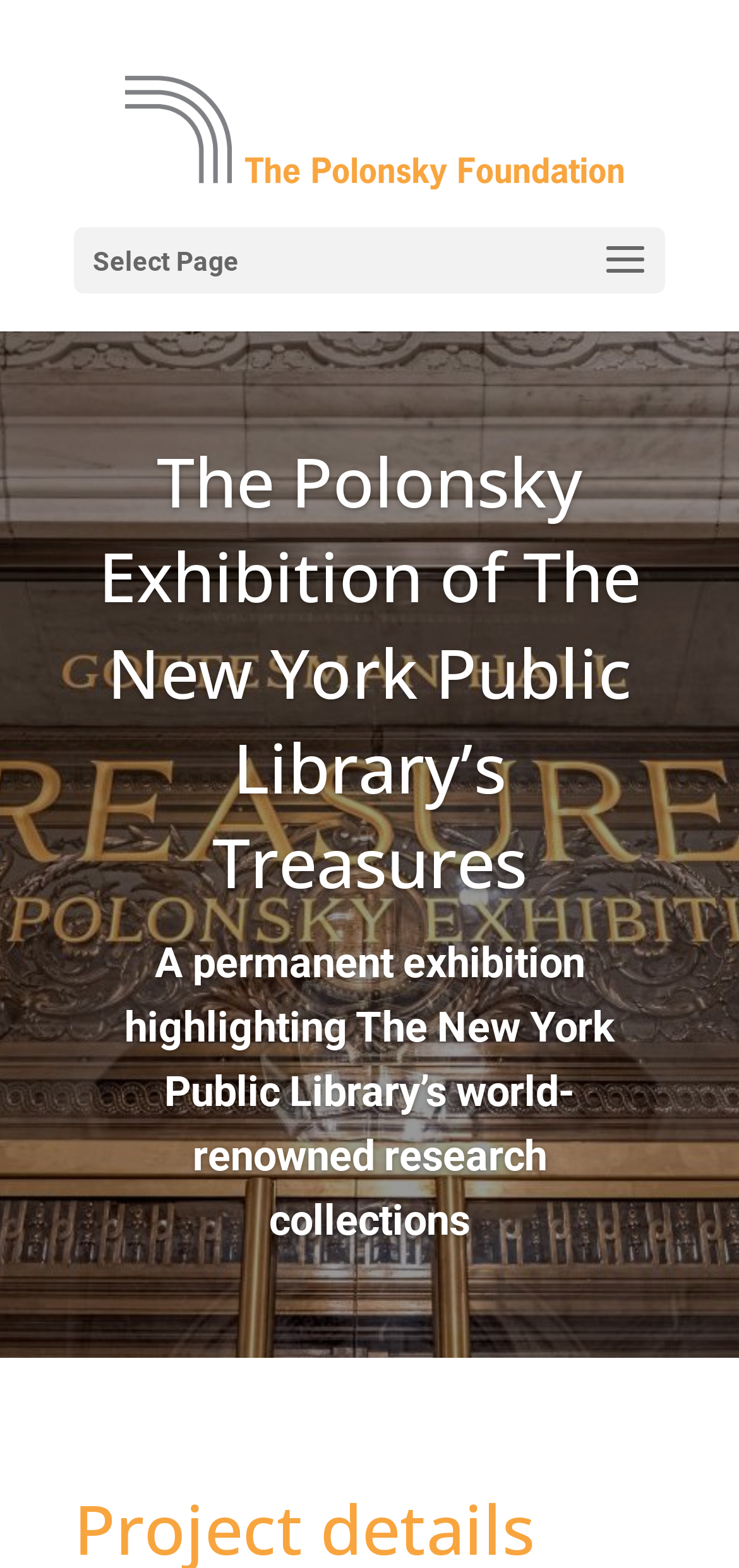Determine the bounding box for the UI element as described: "alt="The Polonsky Foundation"". The coordinates should be represented as four float numbers between 0 and 1, formatted as [left, top, right, bottom].

[0.168, 0.068, 0.845, 0.097]